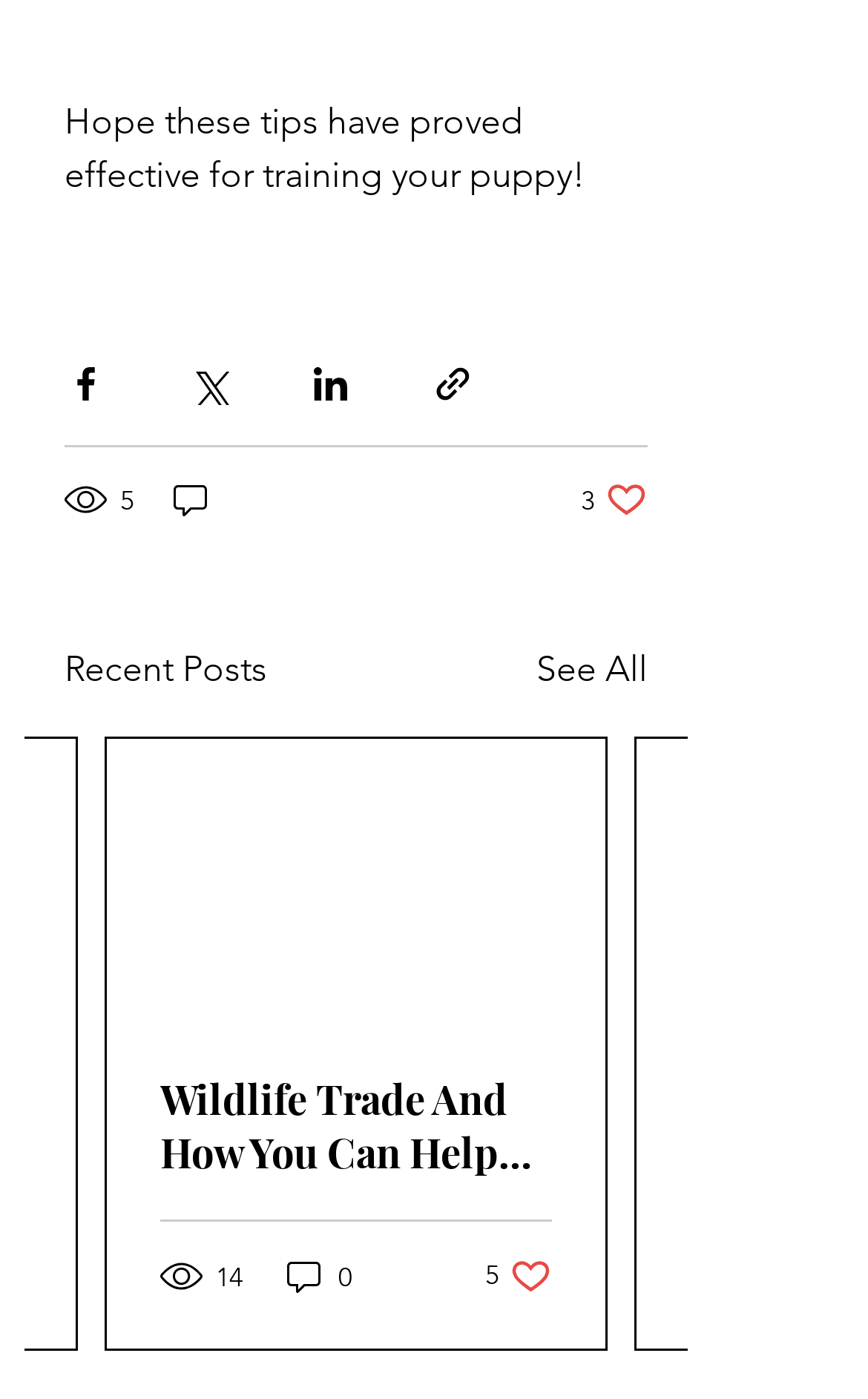Locate the bounding box coordinates of the area you need to click to fulfill this instruction: 'Share via Facebook'. The coordinates must be in the form of four float numbers ranging from 0 to 1: [left, top, right, bottom].

[0.074, 0.26, 0.123, 0.29]